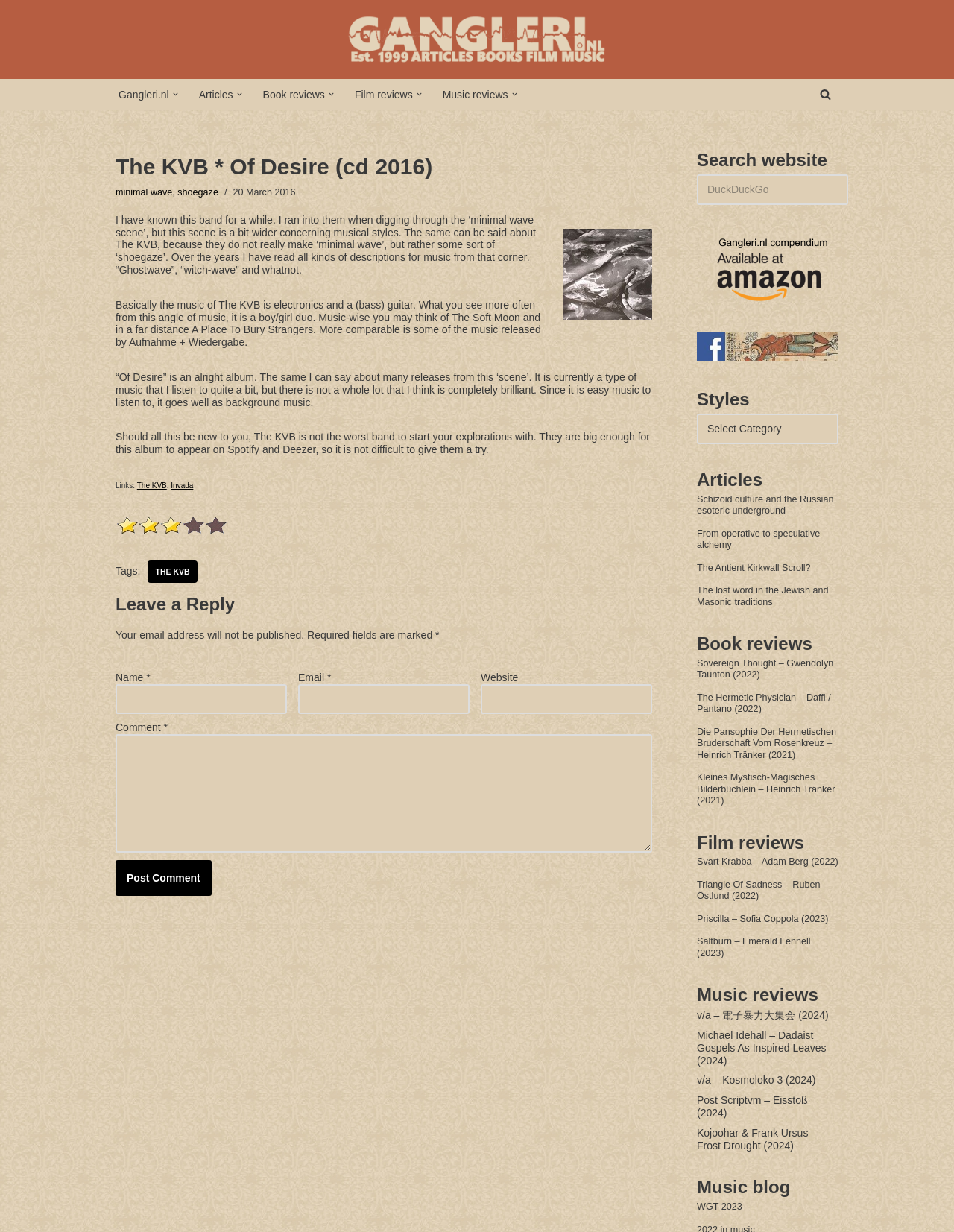What is the headline of the webpage?

The KVB * Of Desire (cd 2016)